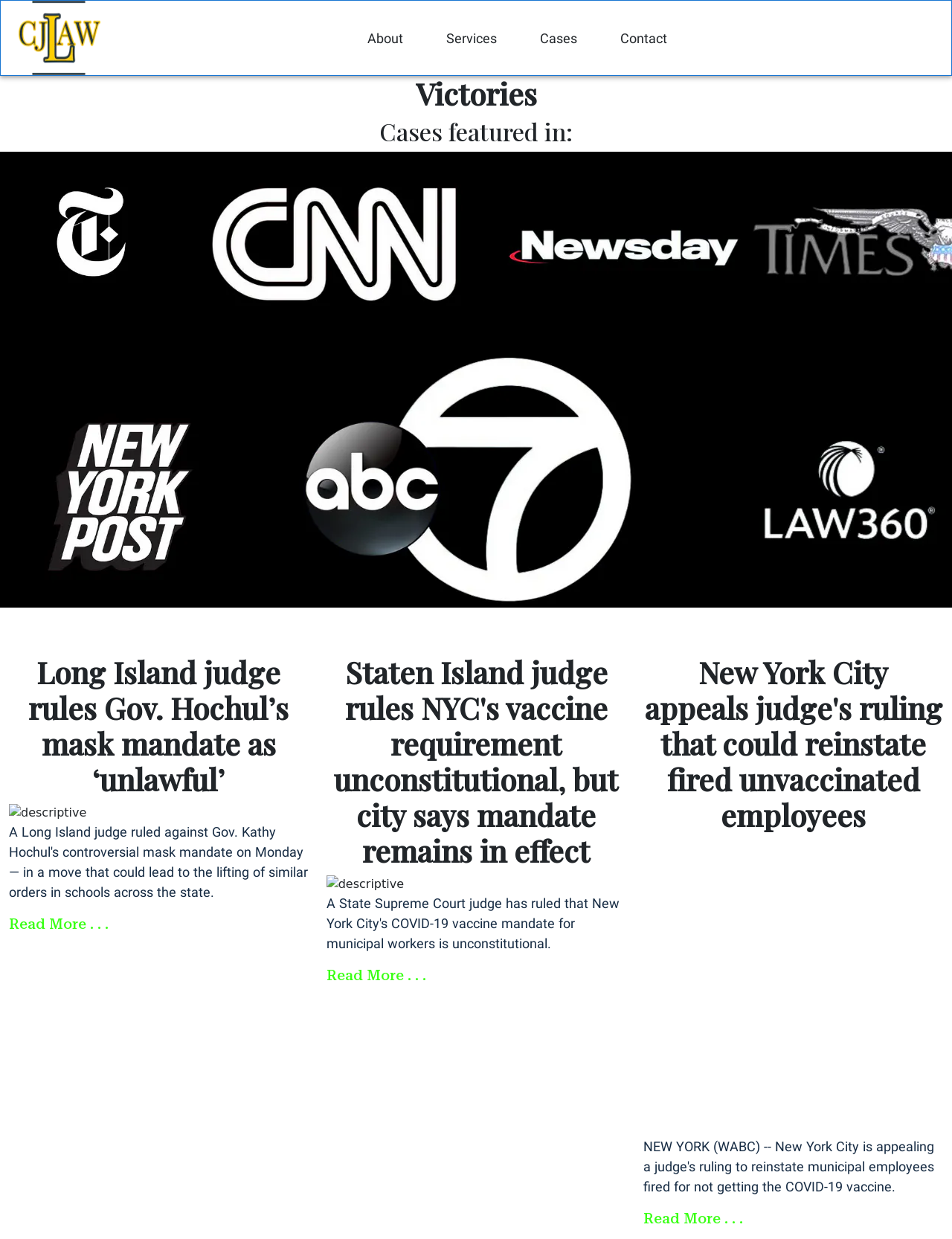Identify the bounding box coordinates of the region I need to click to complete this instruction: "Click the CJ law logo".

[0.02, 0.001, 0.105, 0.061]